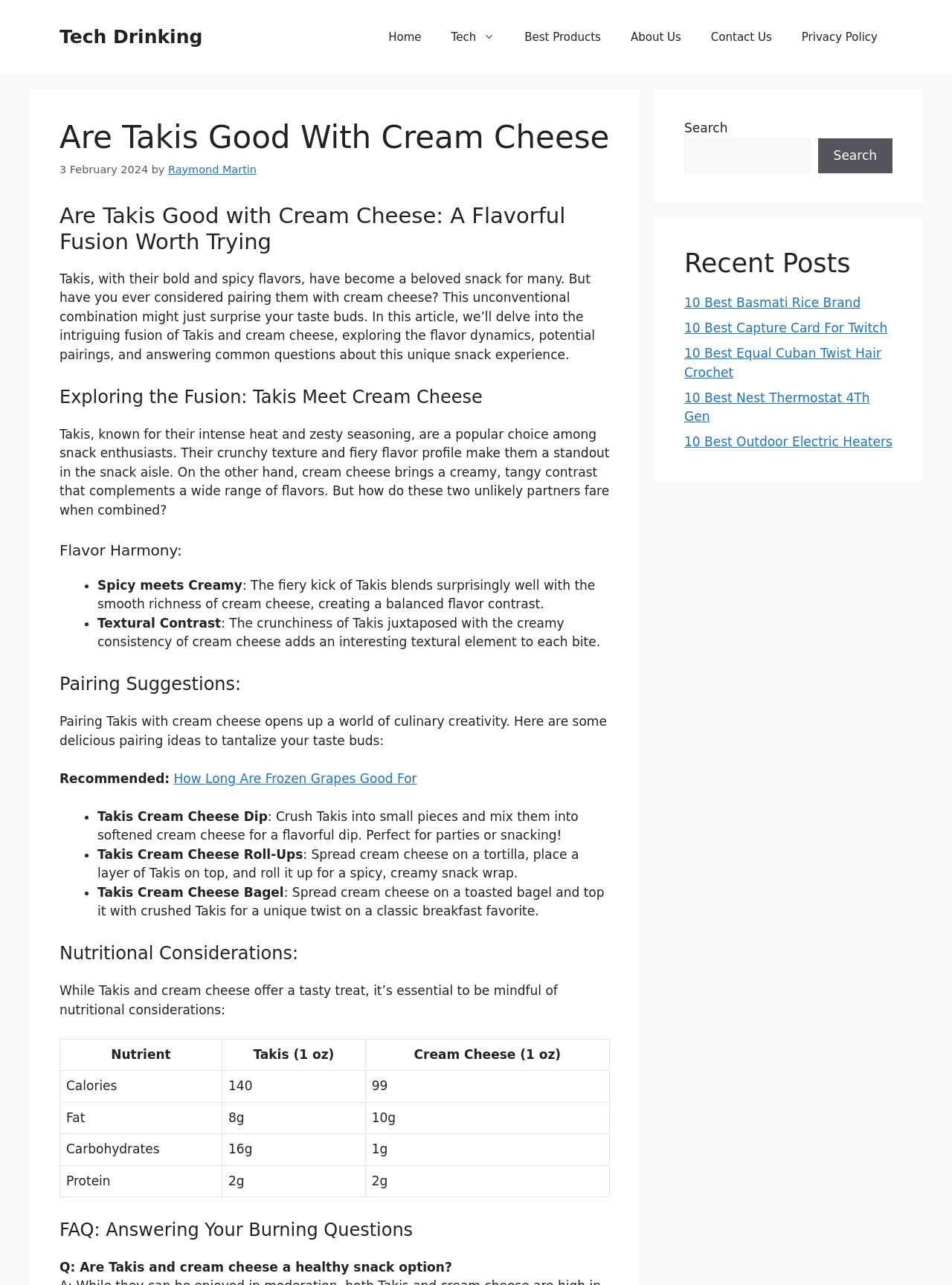What is one suggested pairing idea for Takis and cream cheese?
Using the image, answer in one word or phrase.

Takis cream cheese dip